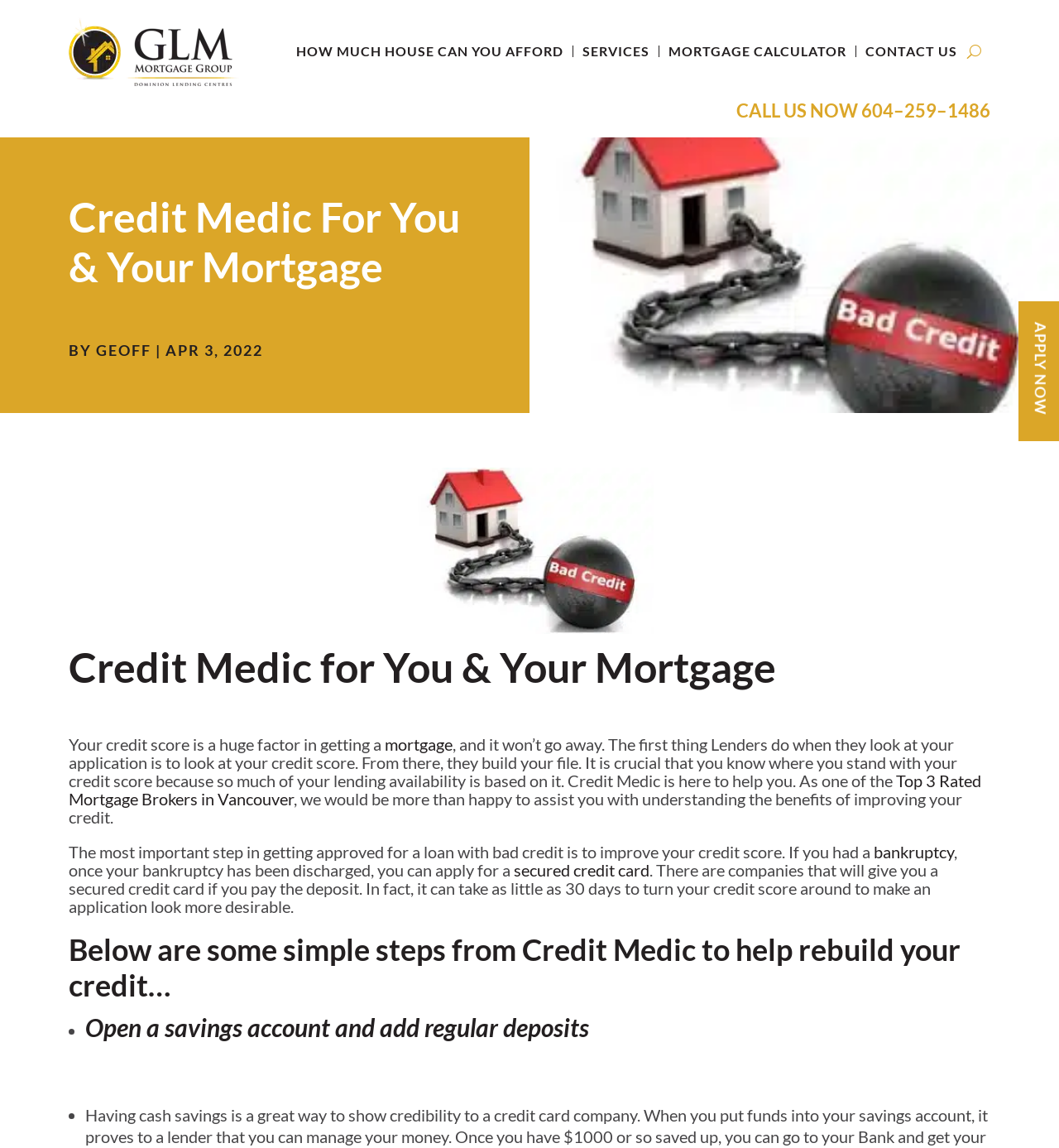Could you highlight the region that needs to be clicked to execute the instruction: "Learn more about Credit Medic"?

[0.065, 0.407, 0.935, 0.552]